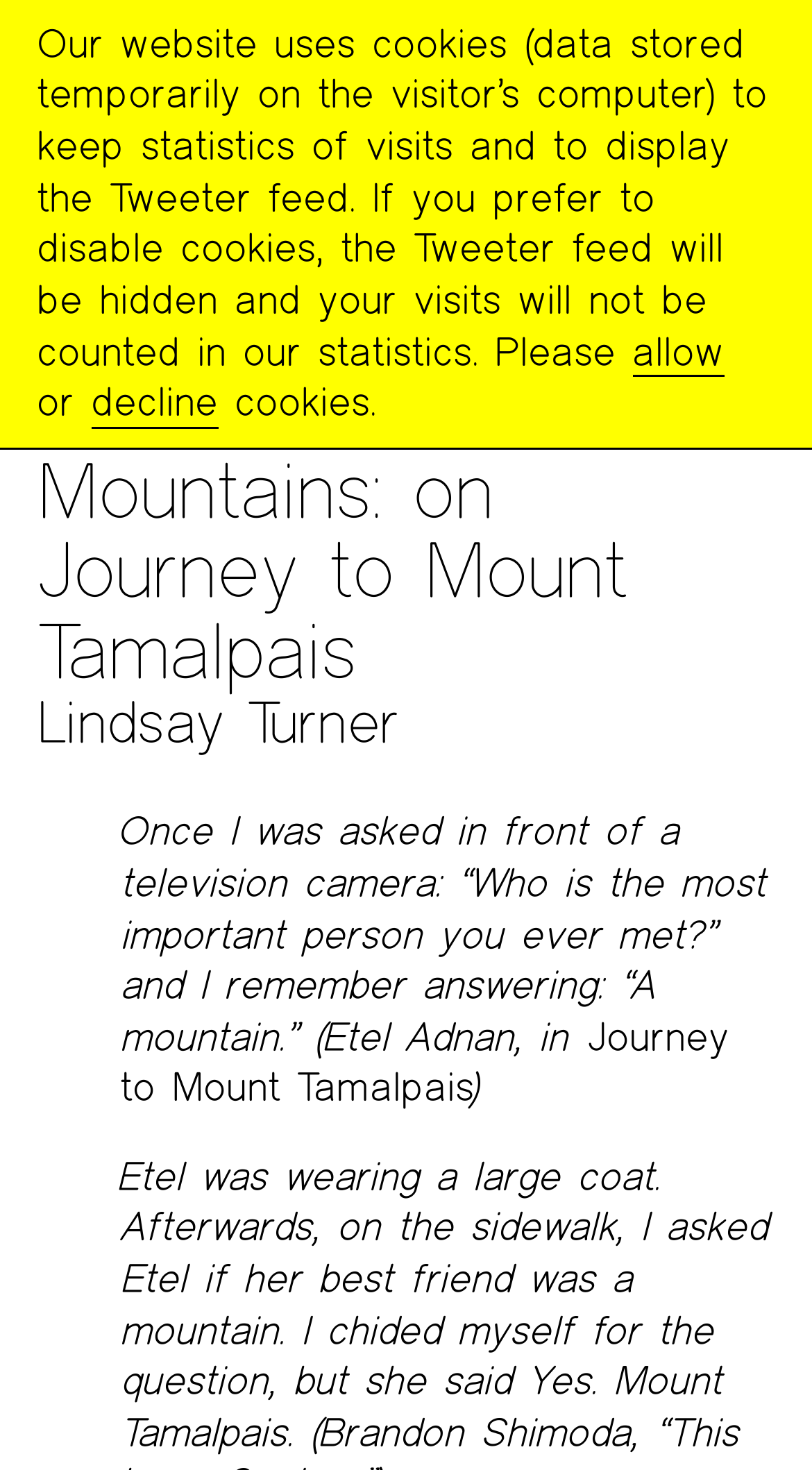Please respond to the question using a single word or phrase:
What is the purpose of the cookies on the website?

to keep statistics of visits and to display the Tweeter feed